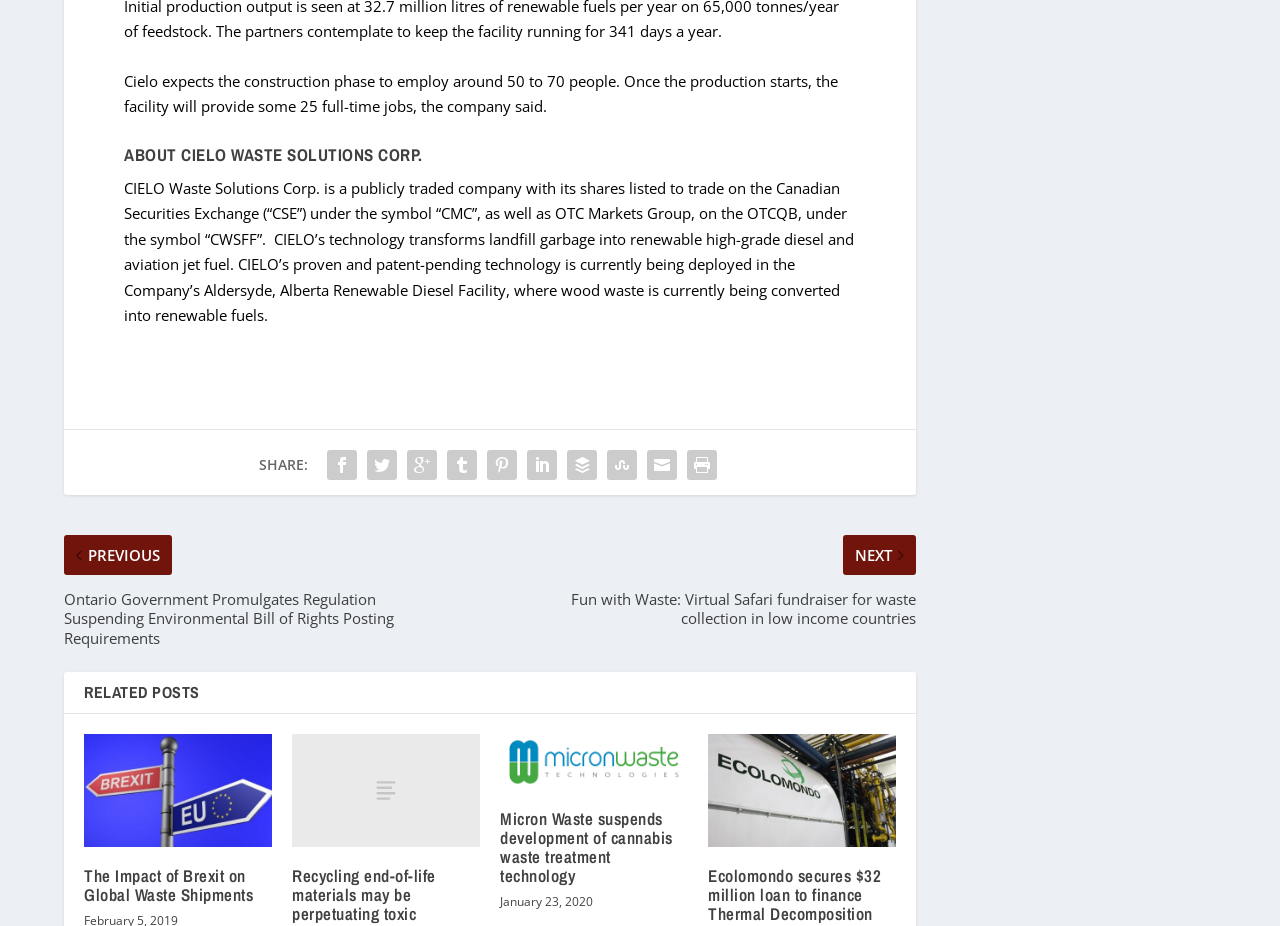Point out the bounding box coordinates of the section to click in order to follow this instruction: "View the post 'The Impact of Brexit on Global Waste Shipments'".

[0.066, 0.793, 0.212, 0.915]